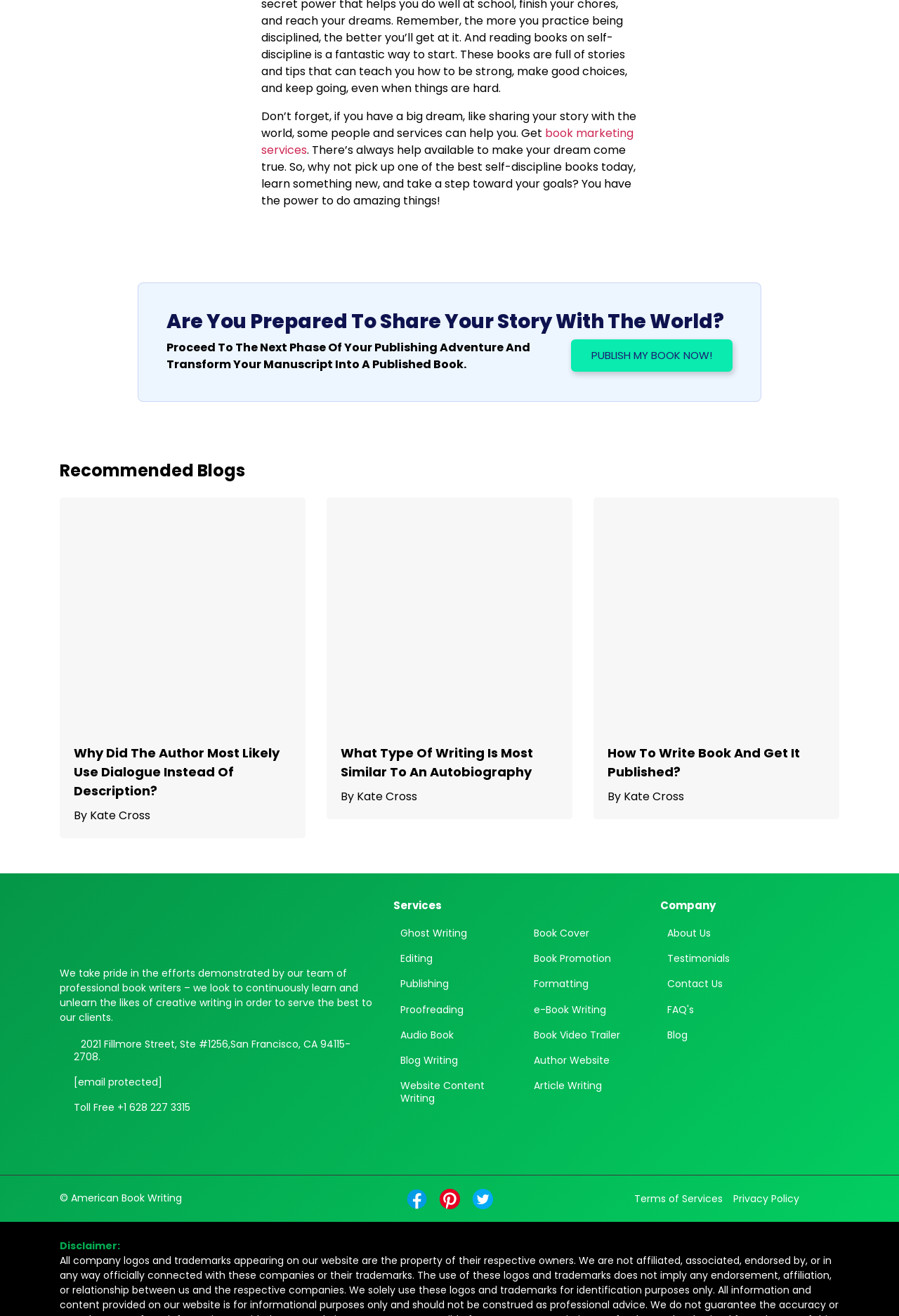Answer this question using a single word or a brief phrase:
Who is the author of the blog posts?

Kate Cross